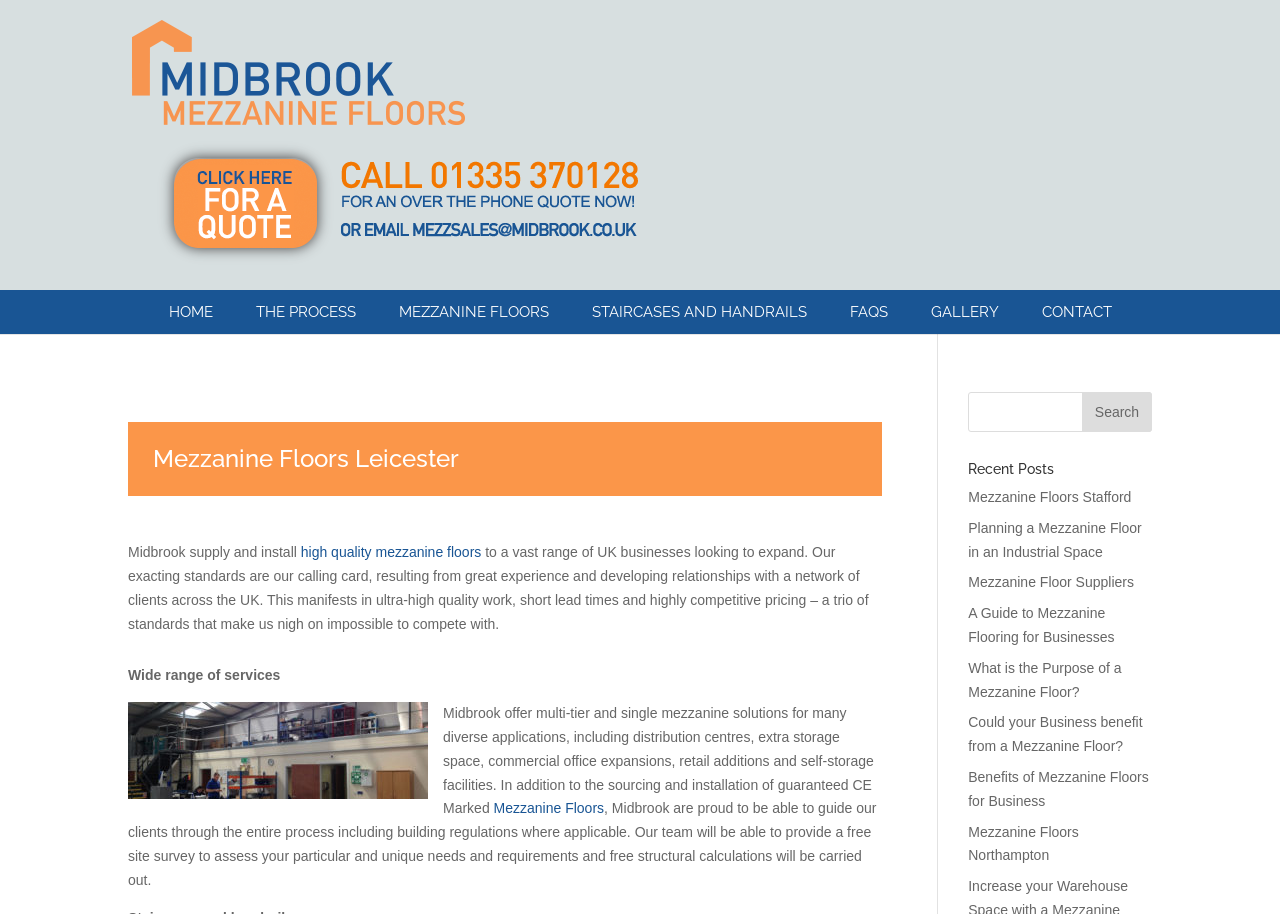What type of applications can Midbrook's mezzanine solutions be used for?
Look at the image and respond to the question as thoroughly as possible.

The webpage mentions that Midbrook's mezzanine solutions can be used for many diverse applications, including distribution centres, extra storage space, commercial office expansions, retail additions, and self-storage facilities.